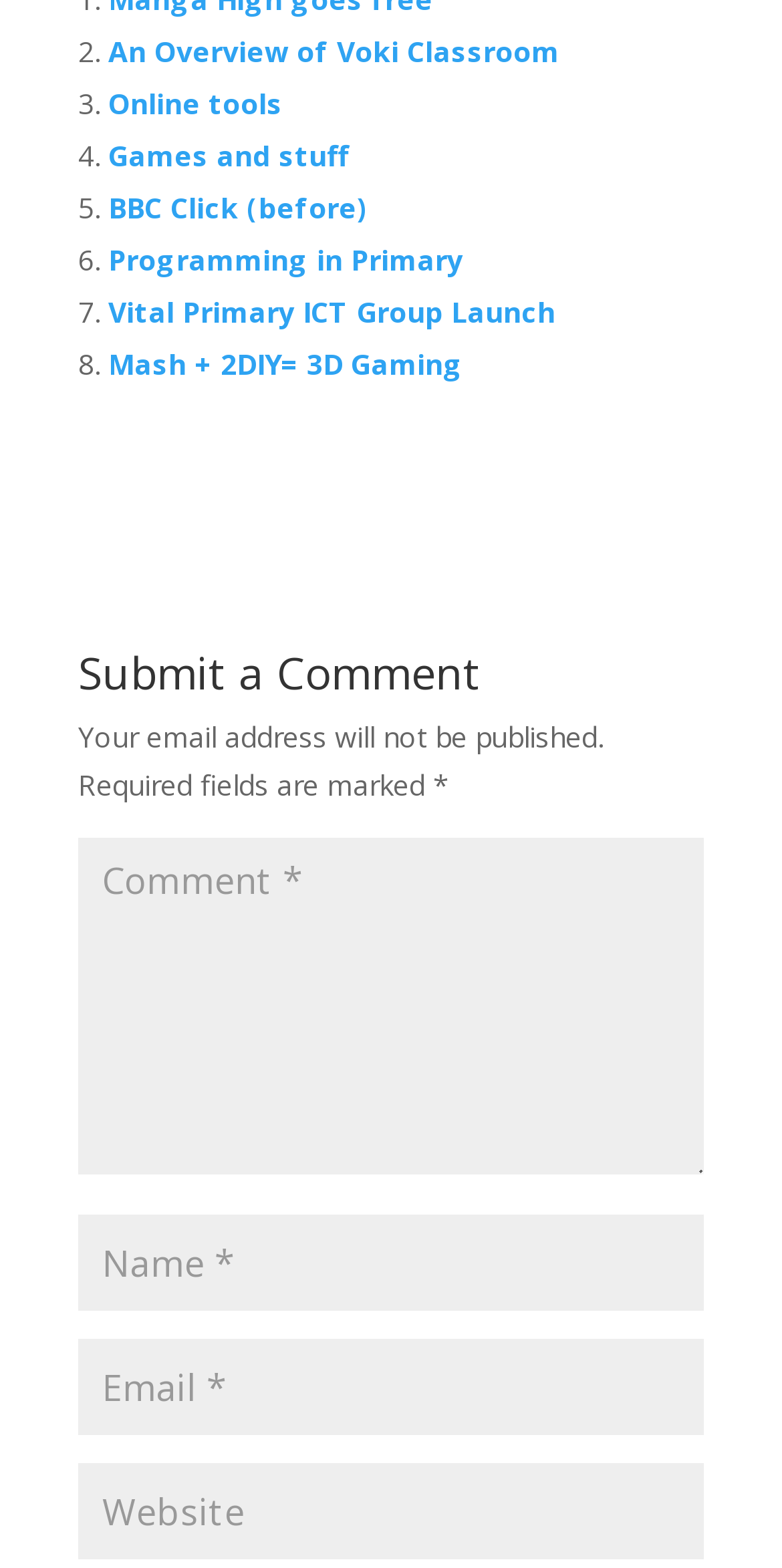Locate the bounding box coordinates of the area to click to fulfill this instruction: "Enter your email". The bounding box should be presented as four float numbers between 0 and 1, in the order [left, top, right, bottom].

[0.1, 0.854, 0.9, 0.916]